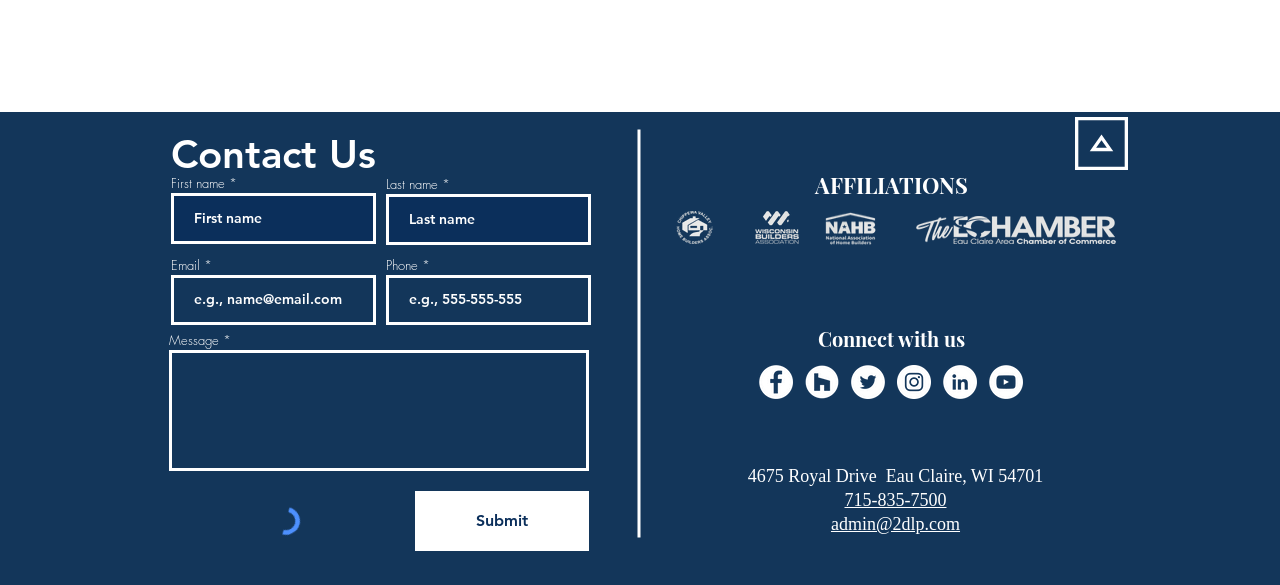Please locate the bounding box coordinates of the region I need to click to follow this instruction: "Enter first name".

[0.134, 0.33, 0.294, 0.417]